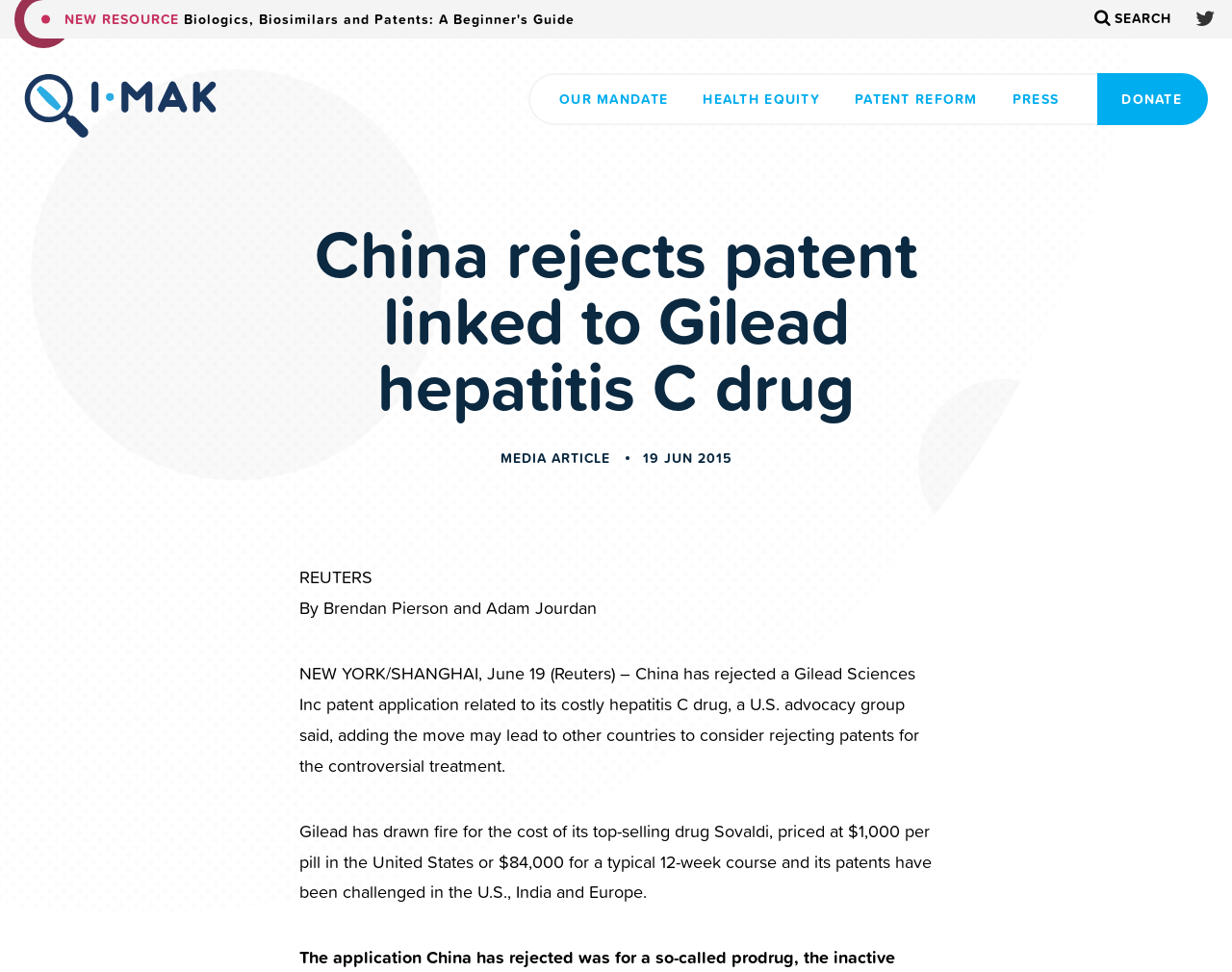Examine the image and give a thorough answer to the following question:
What is the name of the authors of the article?

The names of the authors can be found in the text, specifically in the sentence 'By Brendan Pierson and Adam Jourdan'.